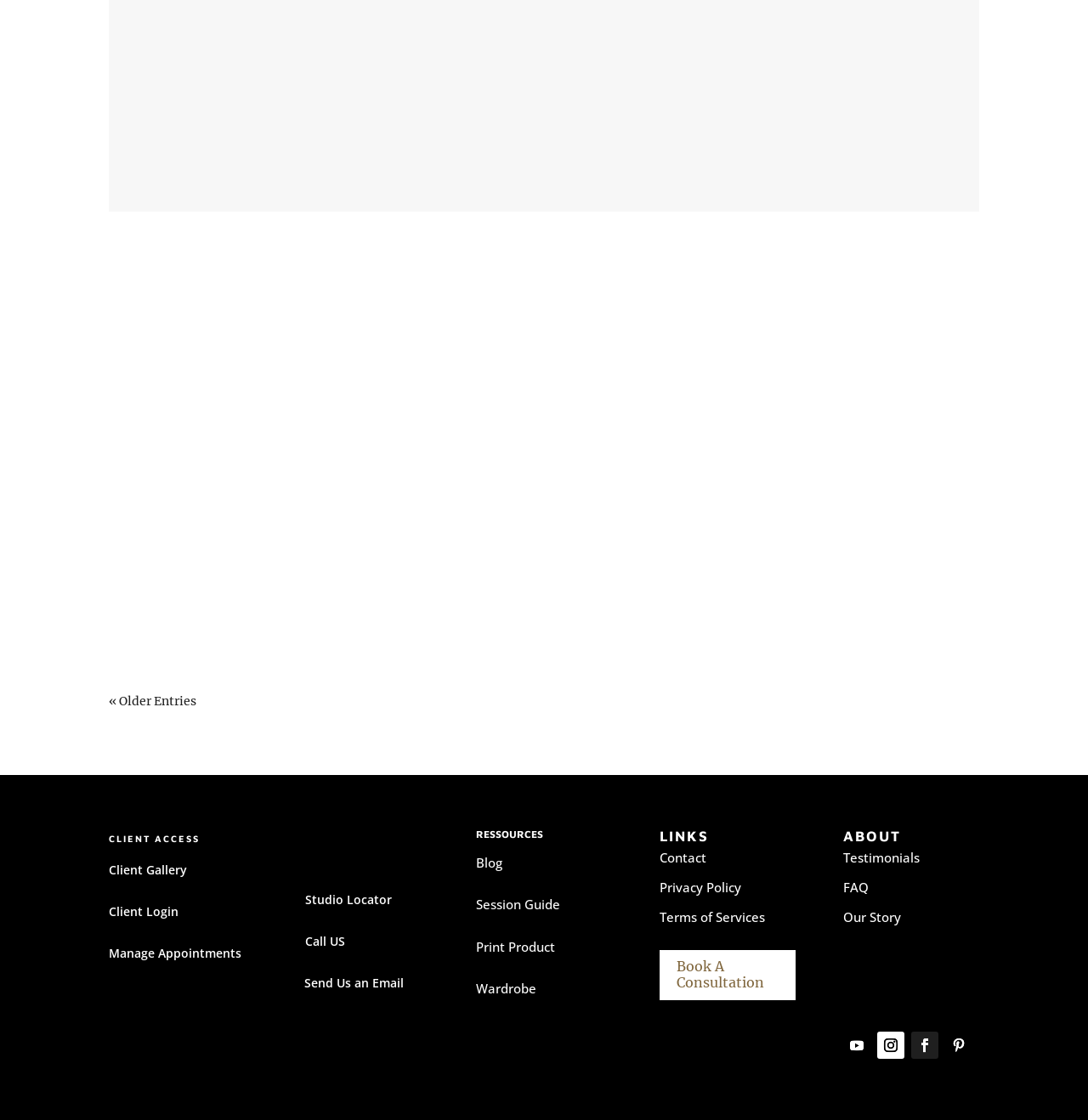Could you specify the bounding box coordinates for the clickable section to complete the following instruction: "Contact 'Lake Rock Studio'"?

[0.606, 0.758, 0.649, 0.773]